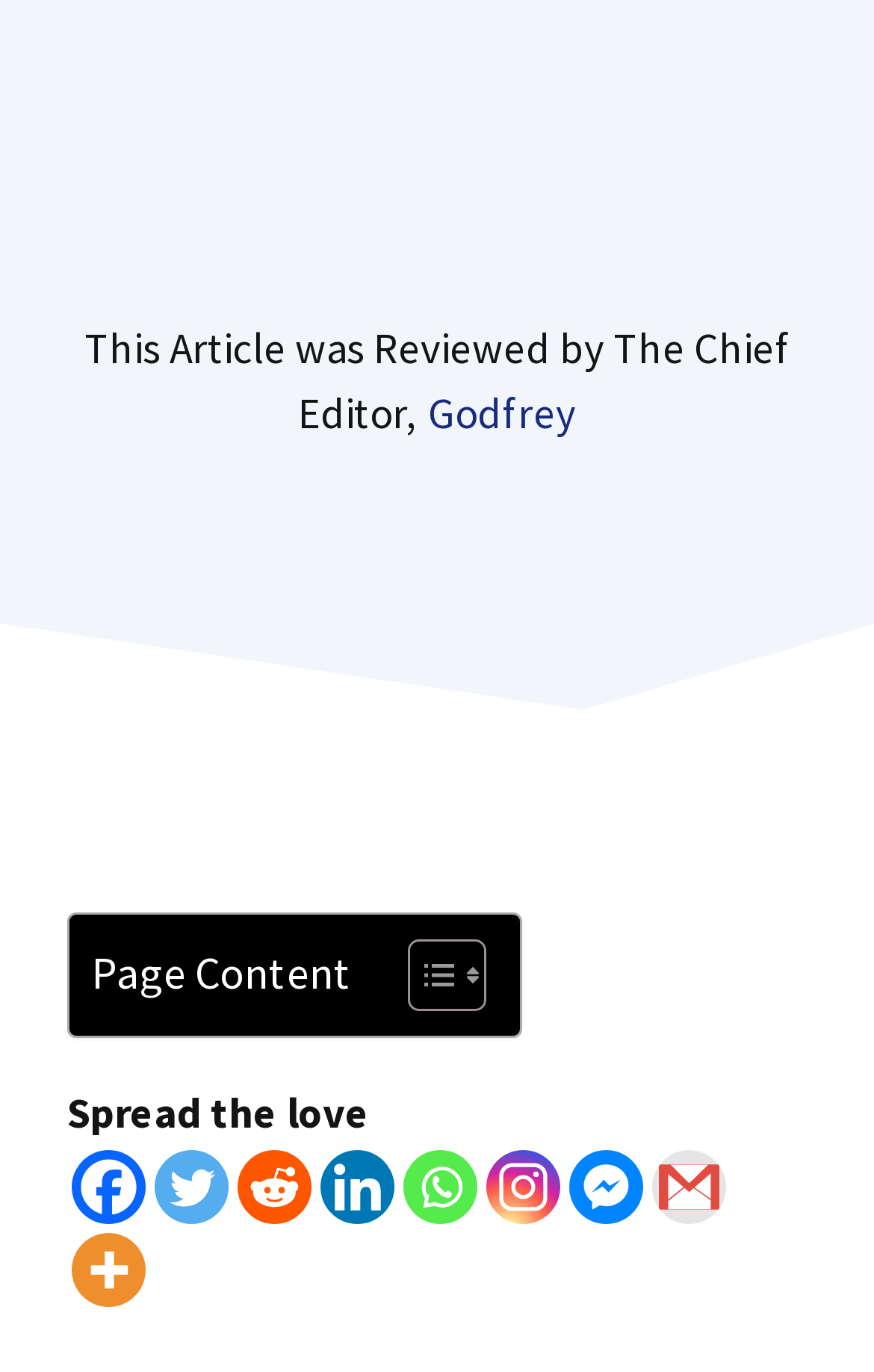Determine the bounding box coordinates for the area you should click to complete the following instruction: "Toggle the table of content".

[0.428, 0.682, 0.544, 0.738]